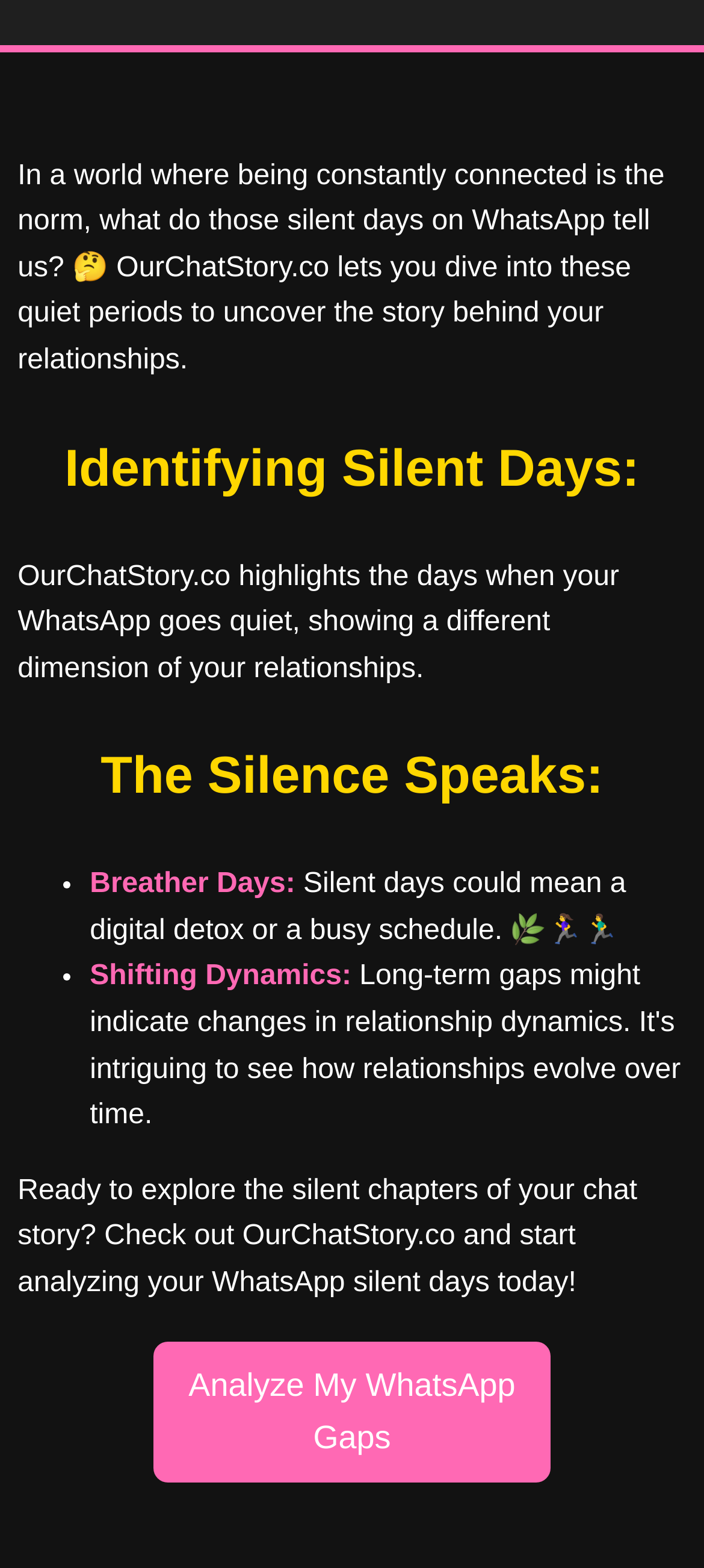Extract the bounding box for the UI element that matches this description: "Analyze My WhatsApp Gaps".

[0.218, 0.856, 0.782, 0.946]